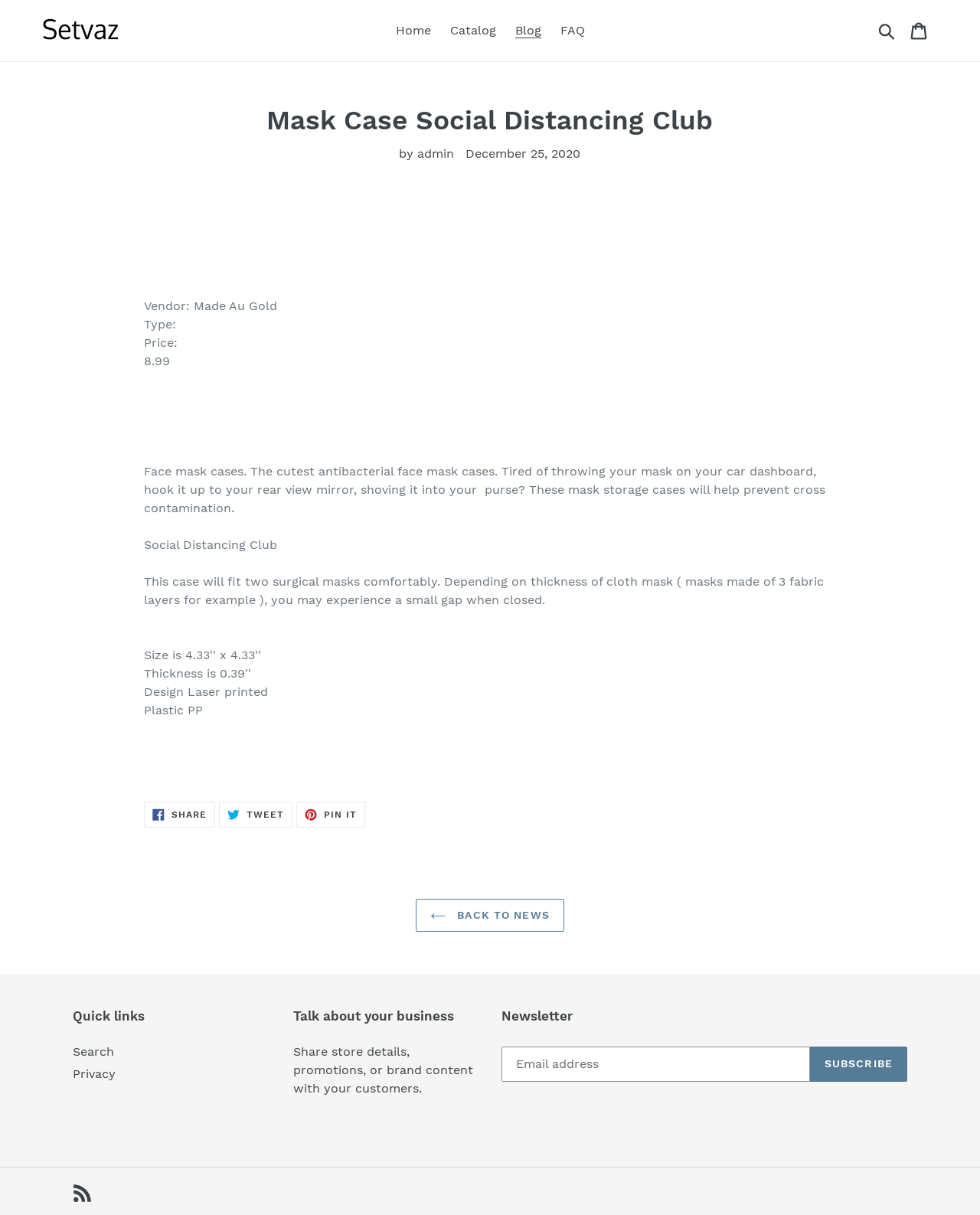Using the information in the image, could you please answer the following question in detail:
What is the price of the face mask case?

The price of the face mask case is mentioned in the product description as 'Price: 8.99'.